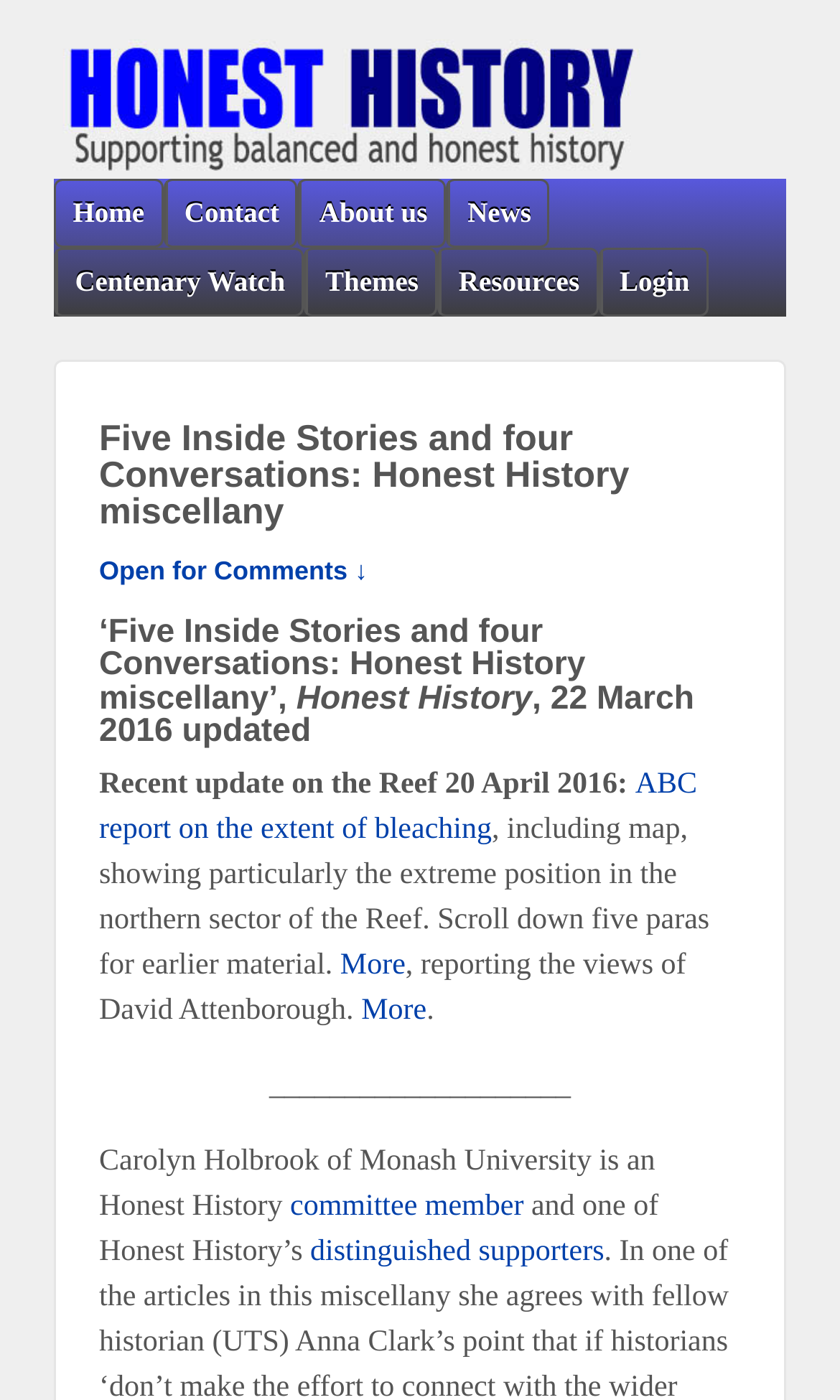Given the content of the image, can you provide a detailed answer to the question?
How many 'More' links are there?

I counted the number of 'More' links in the webpage, which are located after the texts 'ABC report on the extent of bleaching' and 'reporting the views of David Attenborough'.